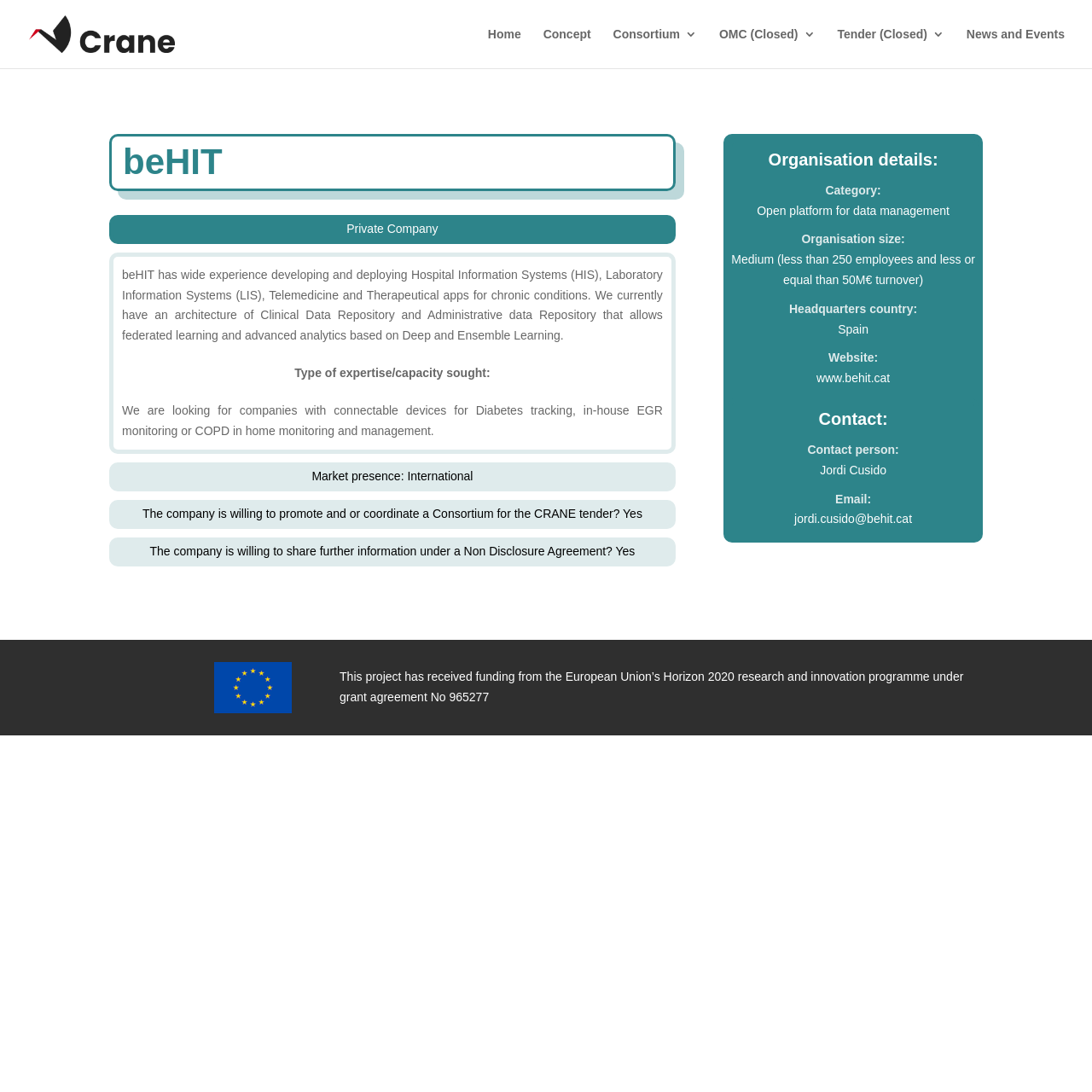What type of expertise is the company looking for?
Look at the screenshot and respond with one word or a short phrase.

Connectable devices for Diabetes tracking